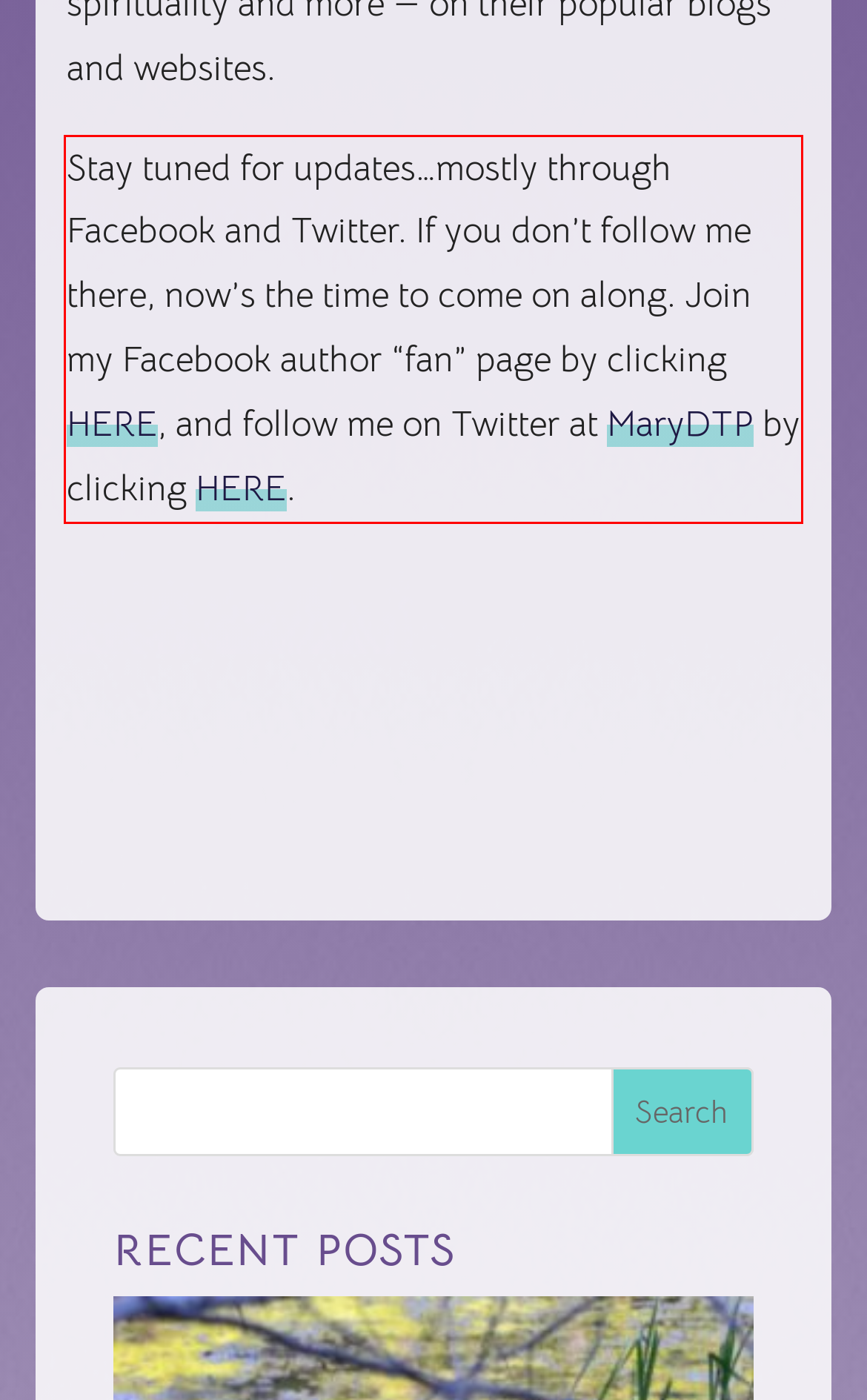Given a webpage screenshot, locate the red bounding box and extract the text content found inside it.

Stay tuned for updates…mostly through Facebook and Twitter. If you don’t follow me there, now’s the time to come on along. Join my Facebook author “fan” page by clicking HERE, and follow me on Twitter at MaryDTP by clicking HERE.